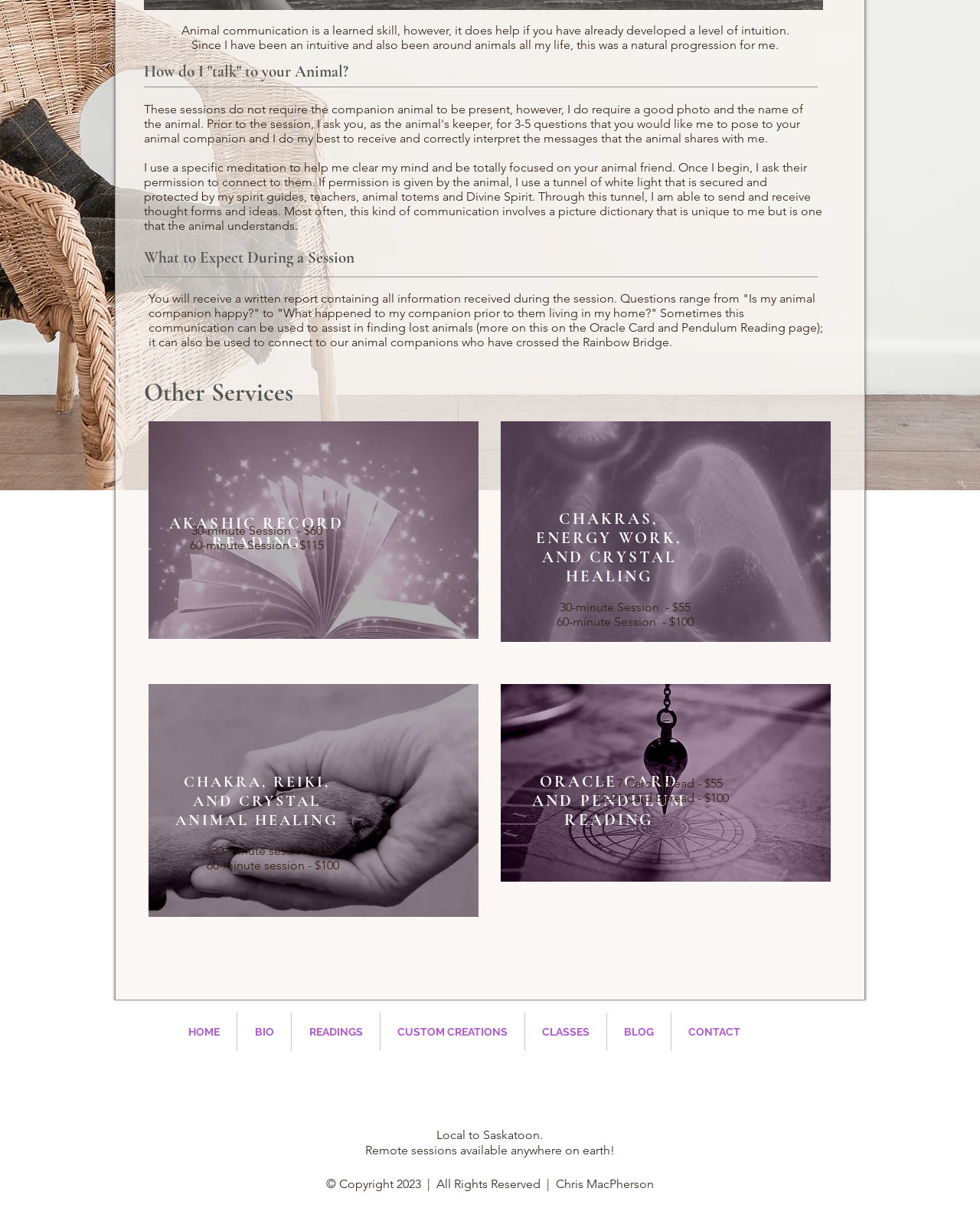Determine the bounding box coordinates of the UI element that matches the following description: "CUSTOM CREATIONS". The coordinates should be four float numbers between 0 and 1 in the format [left, top, right, bottom].

[0.388, 0.829, 0.535, 0.861]